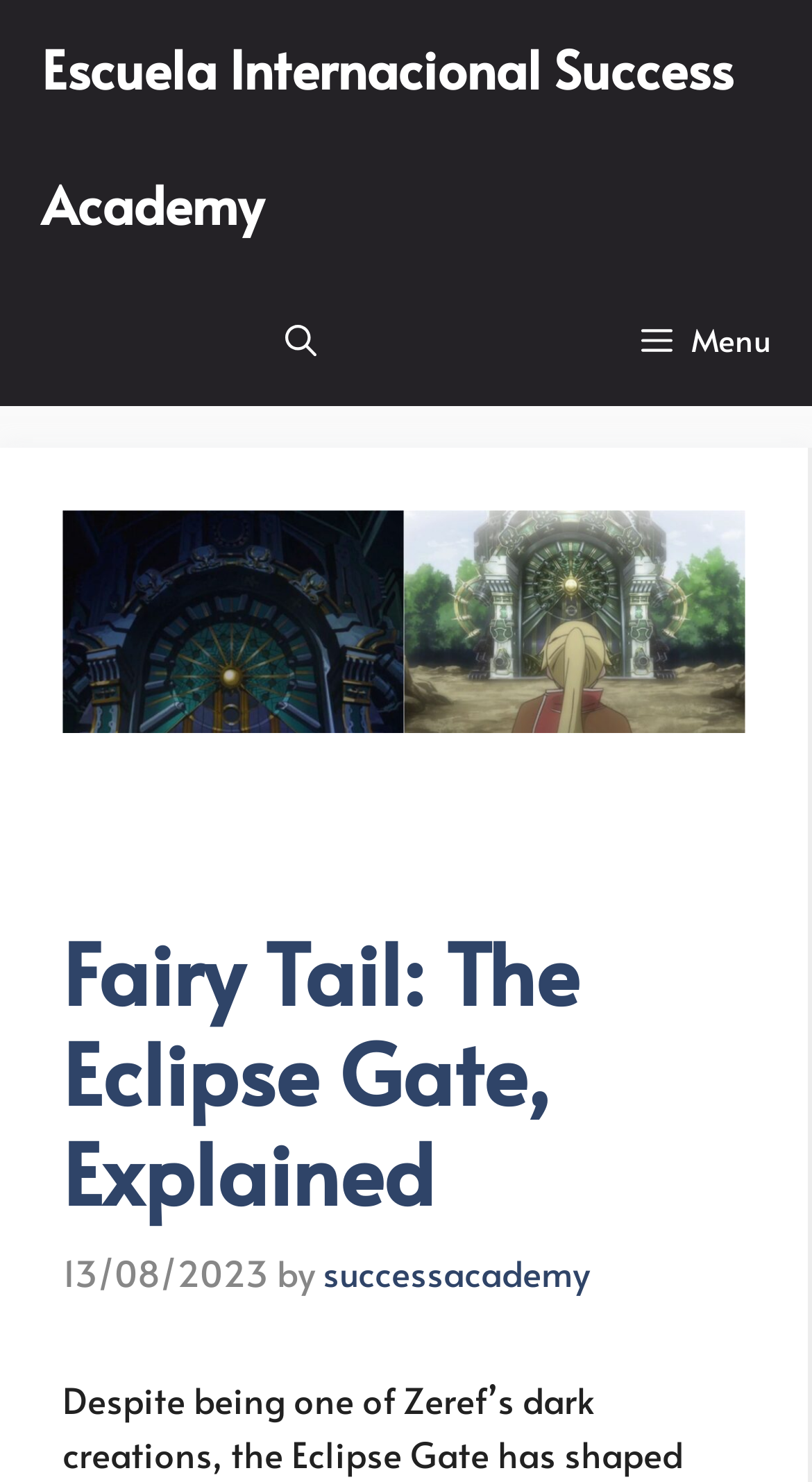Give the bounding box coordinates for the element described as: "Escuela Internacional Success Academy".

[0.051, 0.0, 1.0, 0.183]